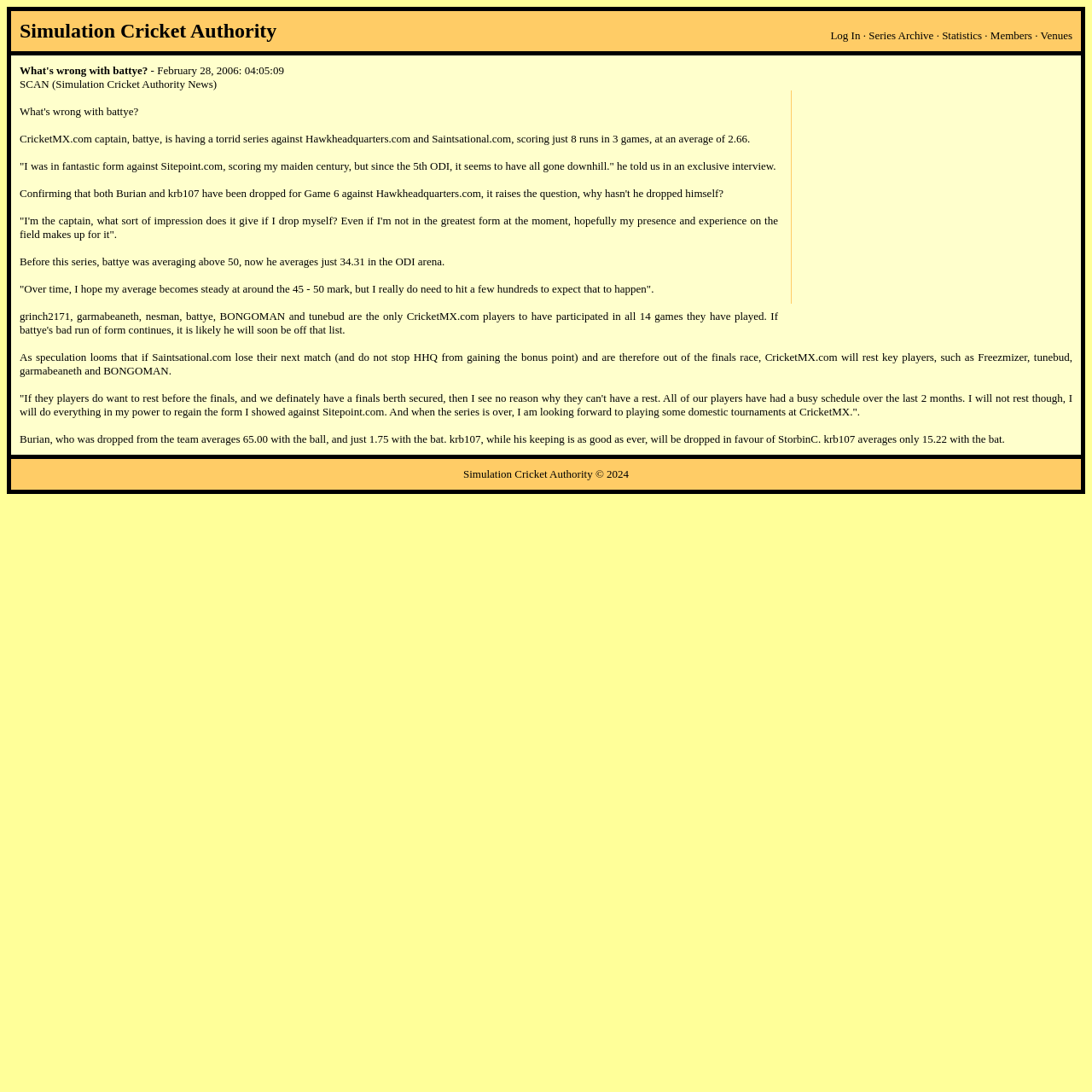What is the name of the website?
Please interpret the details in the image and answer the question thoroughly.

The question can be answered by reading the top navigation bar on the webpage, which displays the name 'Simulation Cricket Authority'.